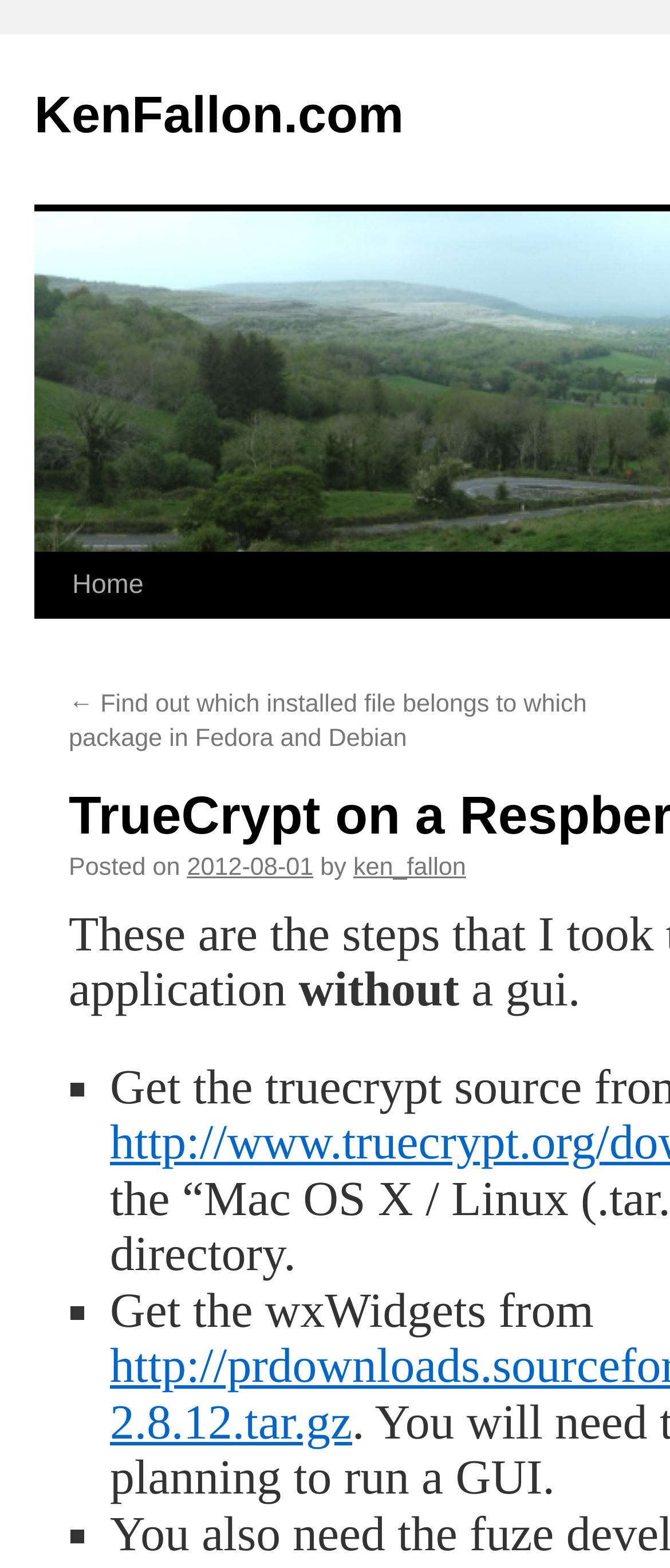What is the date of the post?
Please respond to the question with a detailed and thorough explanation.

I found the date of the post by looking at the text 'Posted on' followed by a link '2012-08-01' which indicates the date of the post.